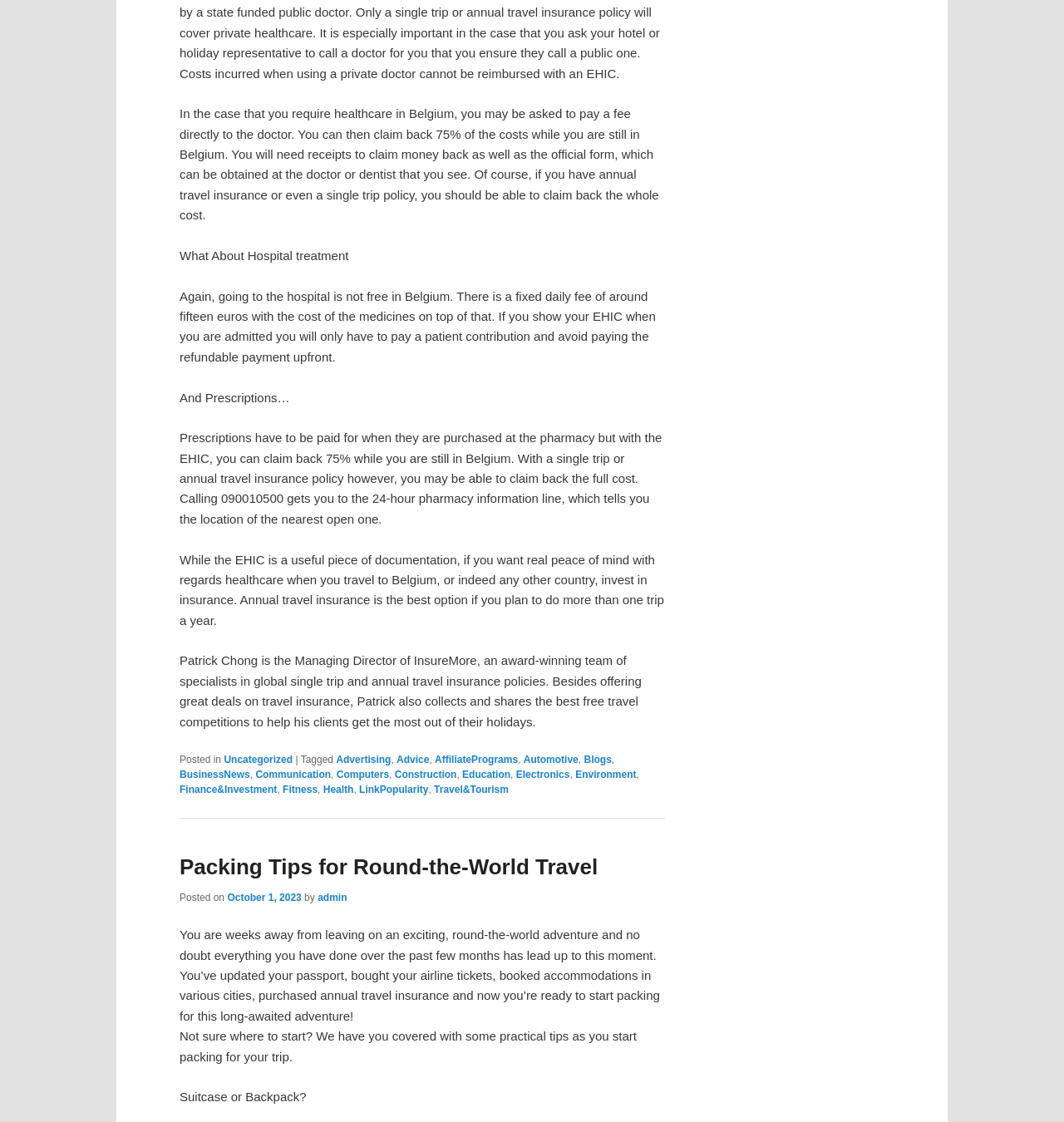Kindly provide the bounding box coordinates of the section you need to click on to fulfill the given instruction: "Click on the 'Travel&Tourism' link".

[0.408, 0.699, 0.478, 0.709]